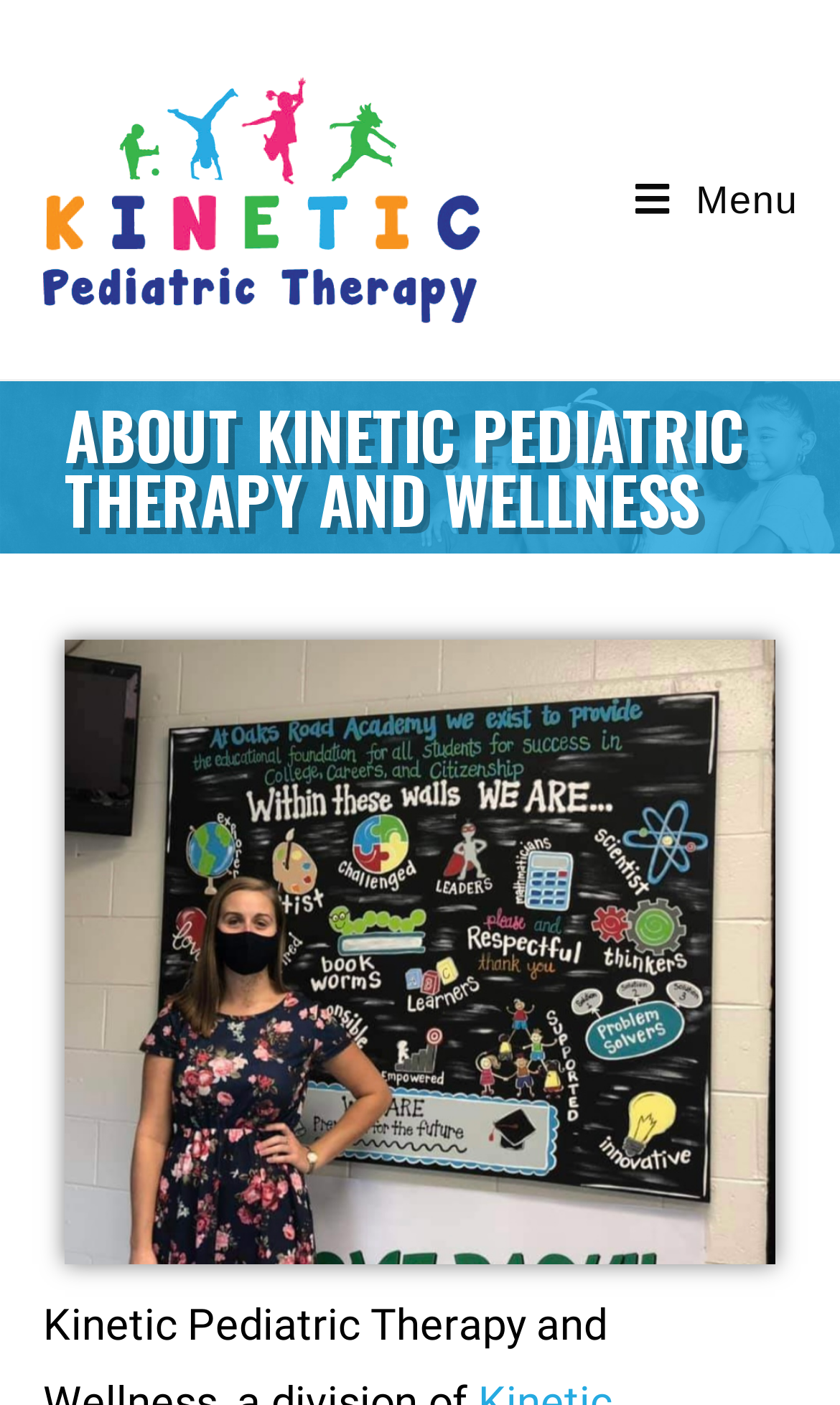Describe the entire webpage, focusing on both content and design.

The webpage is about Kinetic Pediatric Therapy and Wellness, a leading provider of pediatric services. At the top left, there is a layout table with a link to "kinetic pediatric therapy kids" accompanied by an image with the same name. 

On the top right, there is a link to "Mobile Menu". Below the layout table, there is a heading that reads "ABOUT KINETIC PEDIATRIC THERAPY AND WELLNESS". 

To the right of the heading, there is an image of "Kinetic Pediatric Therapy and Wellness". Below the image, there are five unchecked checkboxes aligned vertically. 

There are five more unchecked checkboxes with the same layout and position as the previous ones, but they are not directly related to any other UI elements.